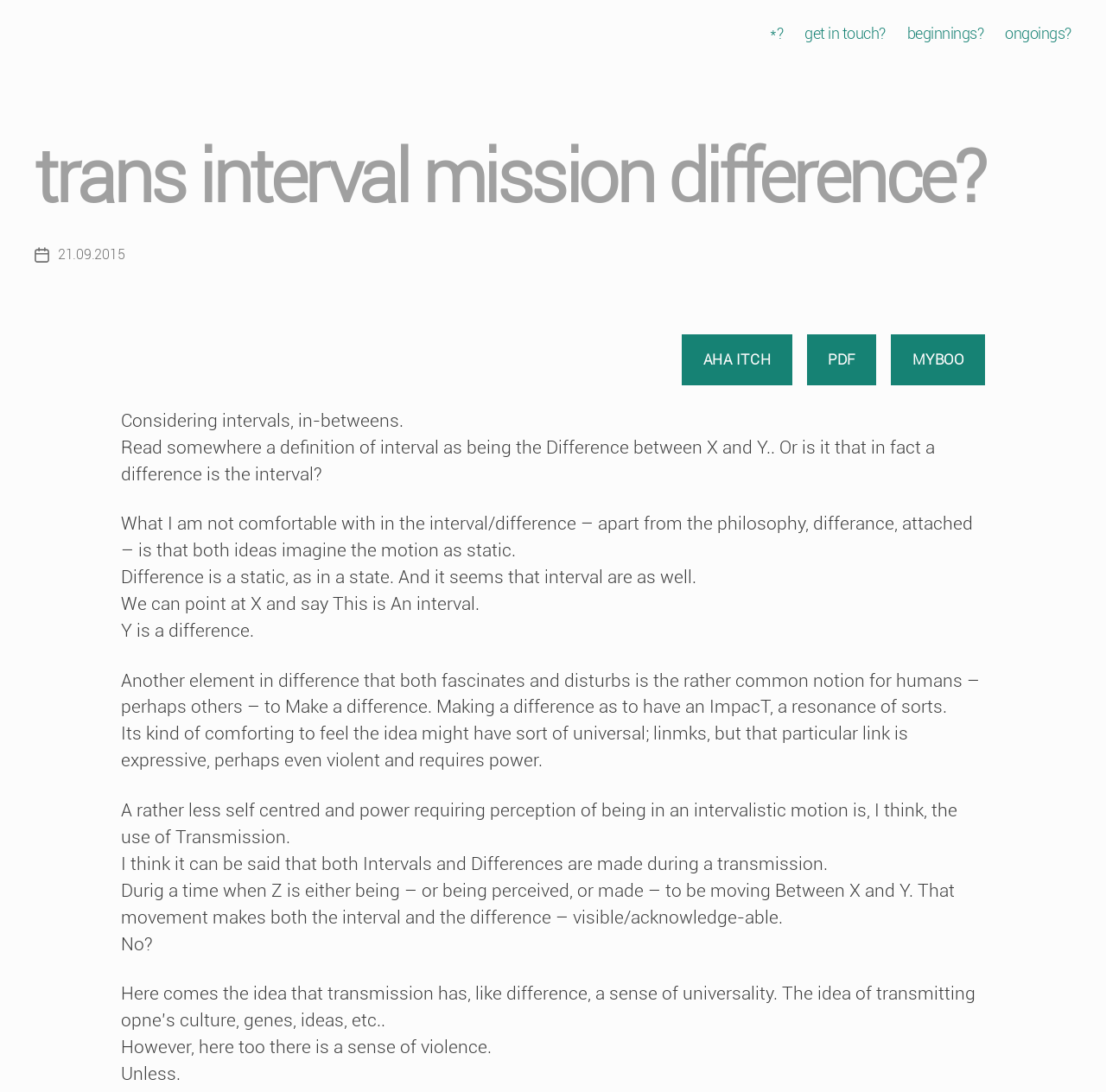What is the idea that transmission has, like difference?
Look at the image and answer with only one word or phrase.

a sense of universality